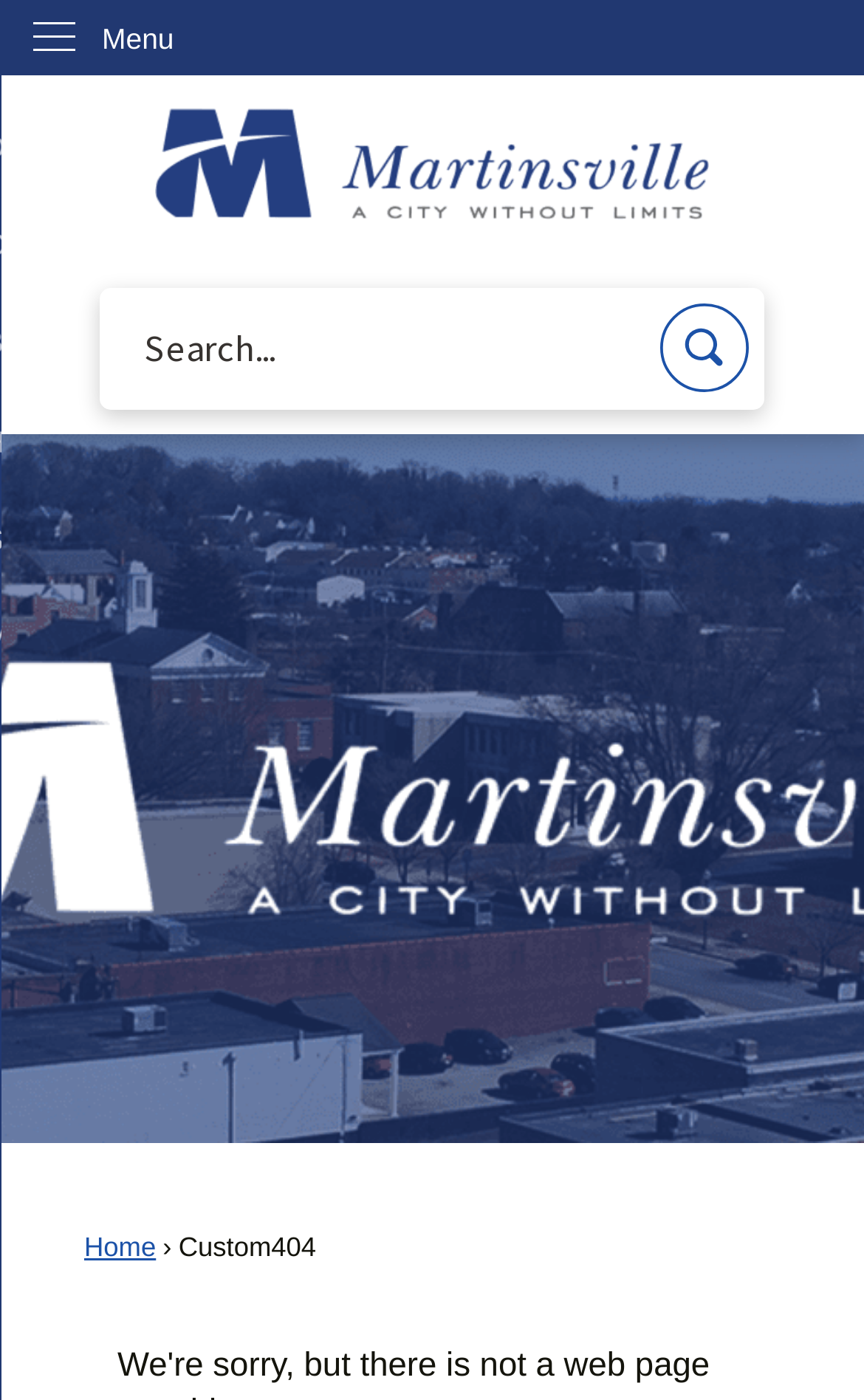Provide a thorough description of this webpage.

The webpage appears to be a custom 404 error page for the city of Martinsville, Virginia, with a civic engagement theme. At the top-left corner, there is a "Skip to Main Content" link, followed by a vertical menu with a "Menu" label. 

Below the menu, there is a prominent "Home Page" link with an accompanying image, taking up most of the width of the page. 

On the top-right side, there is a search region with a "Search" textbox and a "Search" button, which also has an image. The search region is relatively large, spanning about 75% of the page's width.

At the bottom of the page, there are two elements: a "Home" link and a "Custom404" static text, which is likely the title of the error page.